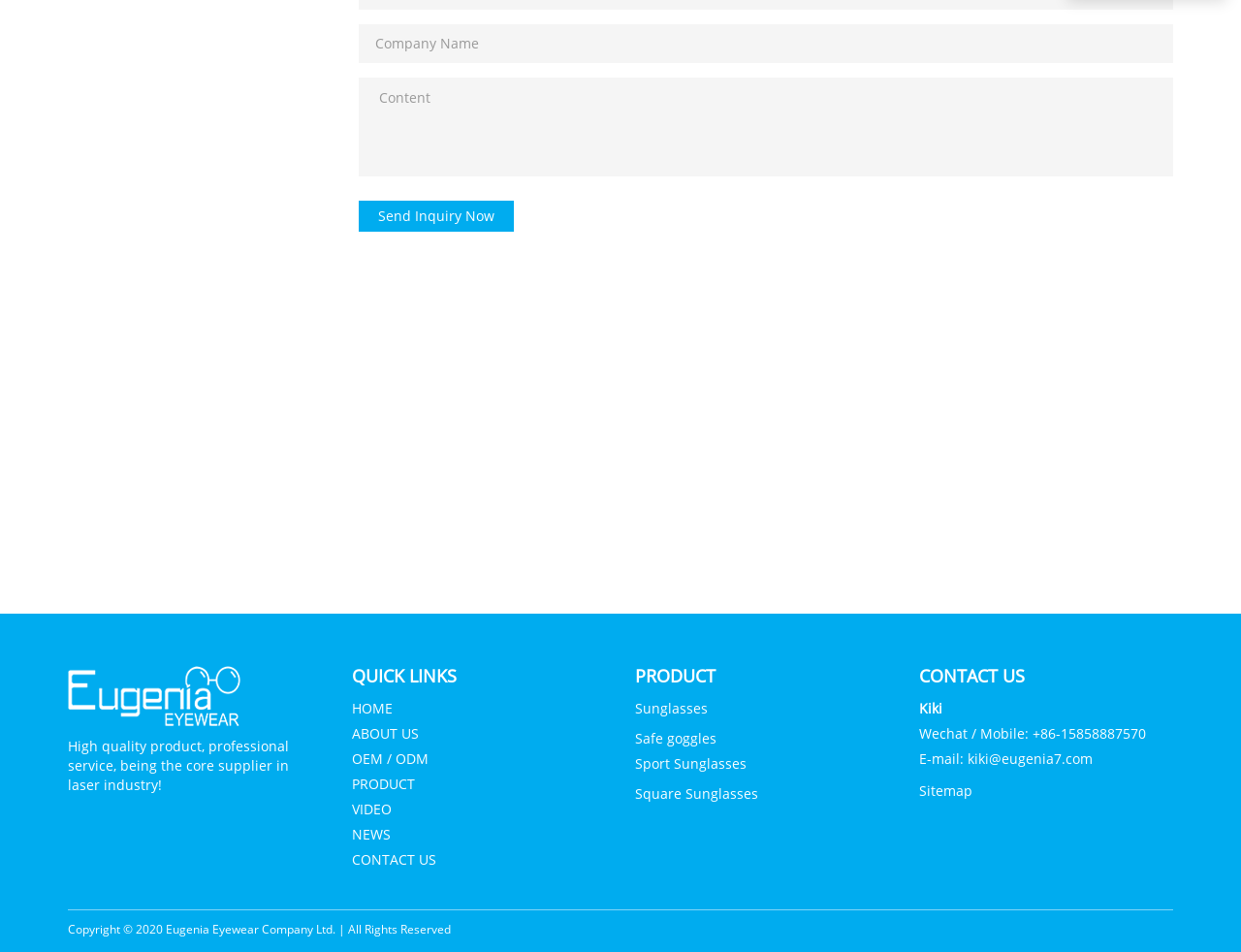What is the purpose of the 'Send Inquiry Now' button?
Kindly give a detailed and elaborate answer to the question.

The 'Send Inquiry Now' button is located below the 'Content' textbox, which suggests that it is used to submit the inquiry or message written in the textbox. This button is likely used to initiate contact with the company or to request more information about their products or services.